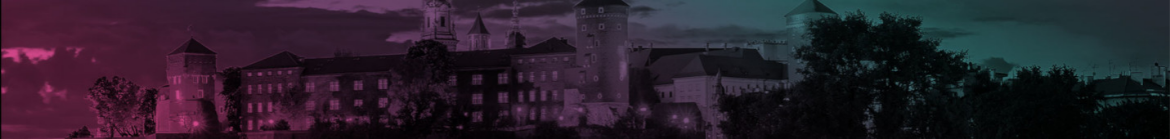What is the name of the community depicted in the image?
Please use the visual content to give a single word or phrase answer.

Students’ Scientific Society JU MC